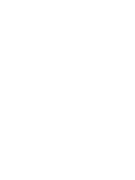Answer the question with a single word or phrase: 
What is the purpose of the book?

To help readers understand algebraic concepts